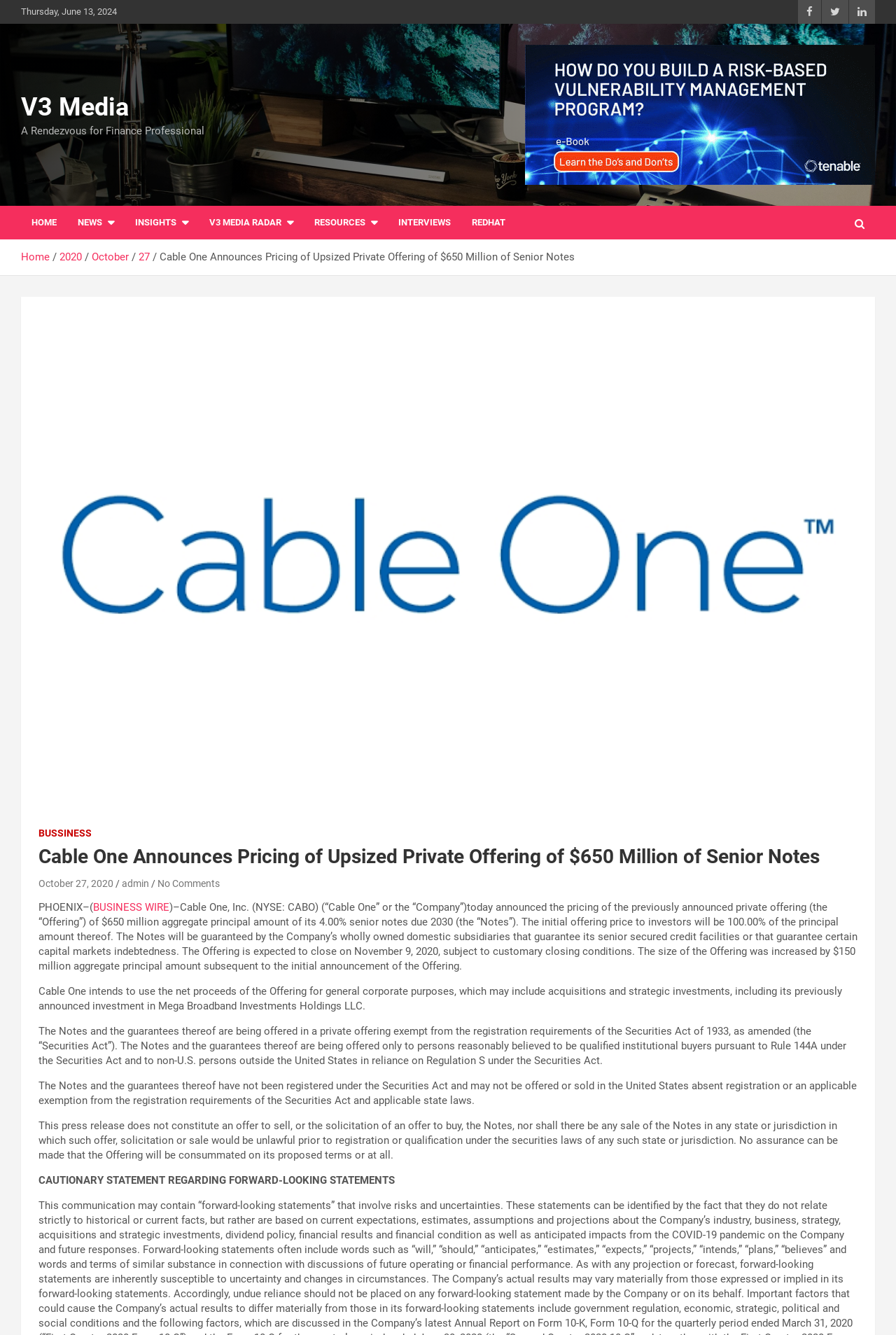Please provide a brief answer to the following inquiry using a single word or phrase:
Who is the company announcing the offering?

Cable One, Inc.